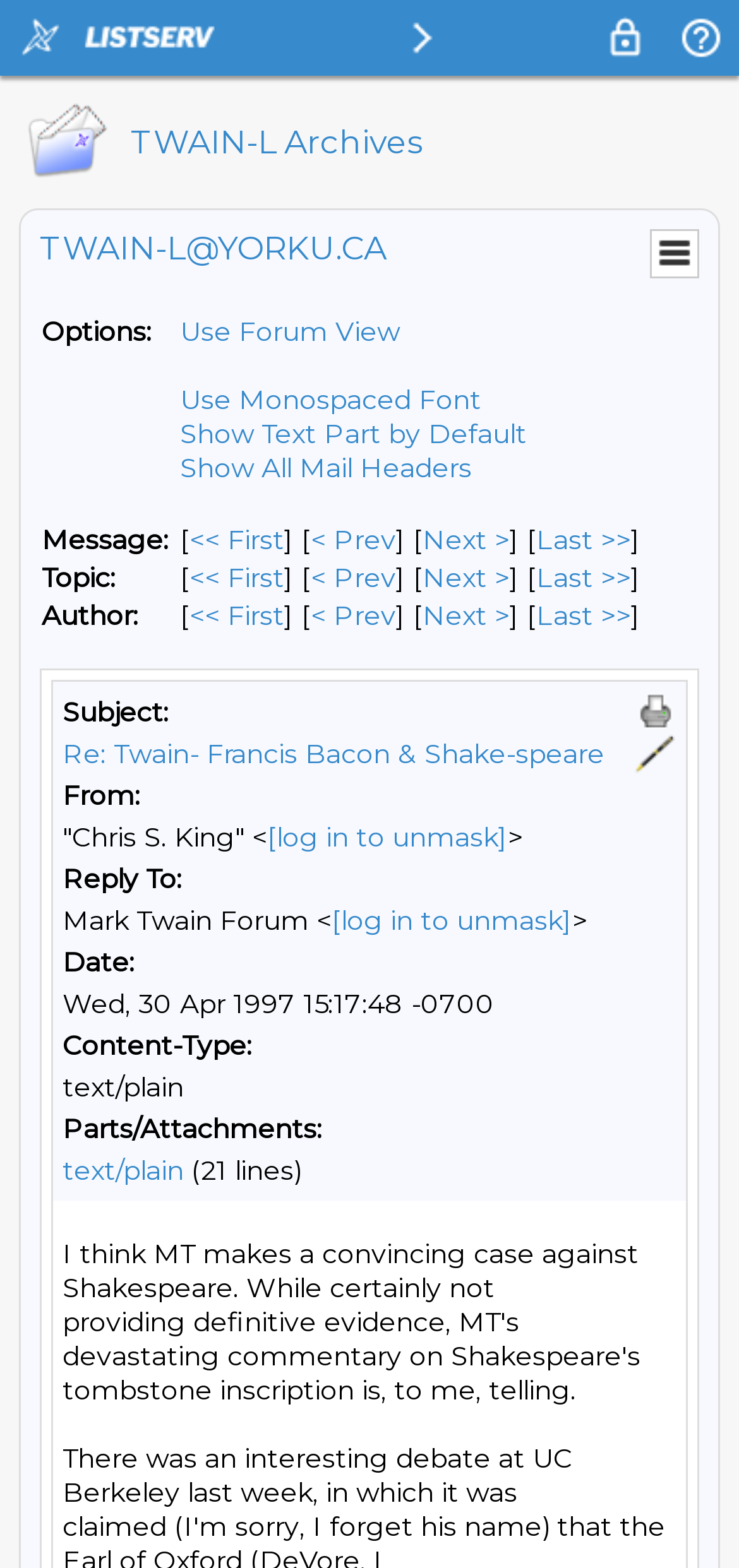What is the subject of the current message?
Analyze the image and deliver a detailed answer to the question.

I found a table cell with the text 'Re: Twain- Francis Bacon & Shake-speare' which is labeled as the subject of the current message.